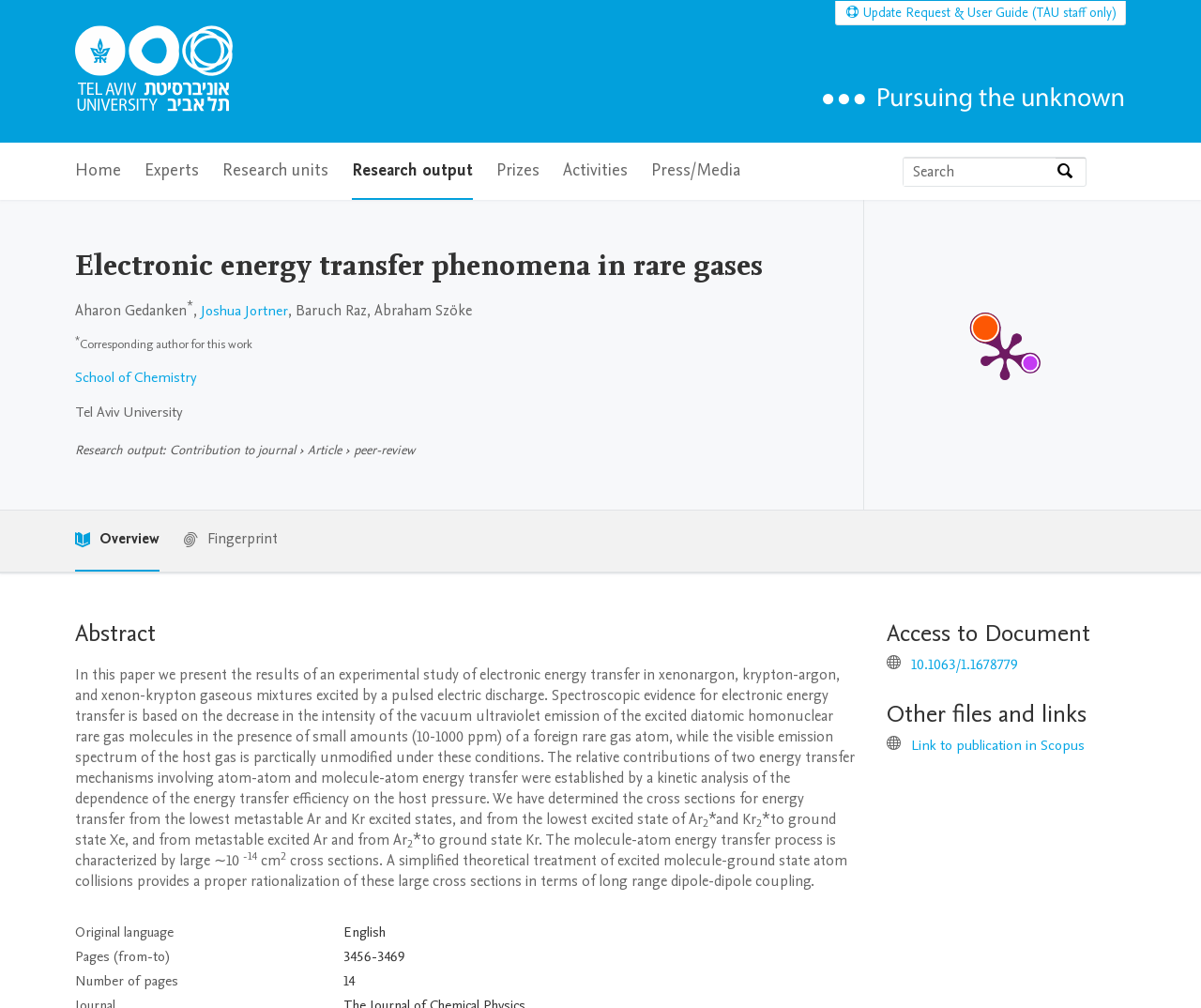Please locate the bounding box coordinates of the element's region that needs to be clicked to follow the instruction: "Access the document". The bounding box coordinates should be provided as four float numbers between 0 and 1, i.e., [left, top, right, bottom].

[0.759, 0.649, 0.848, 0.67]